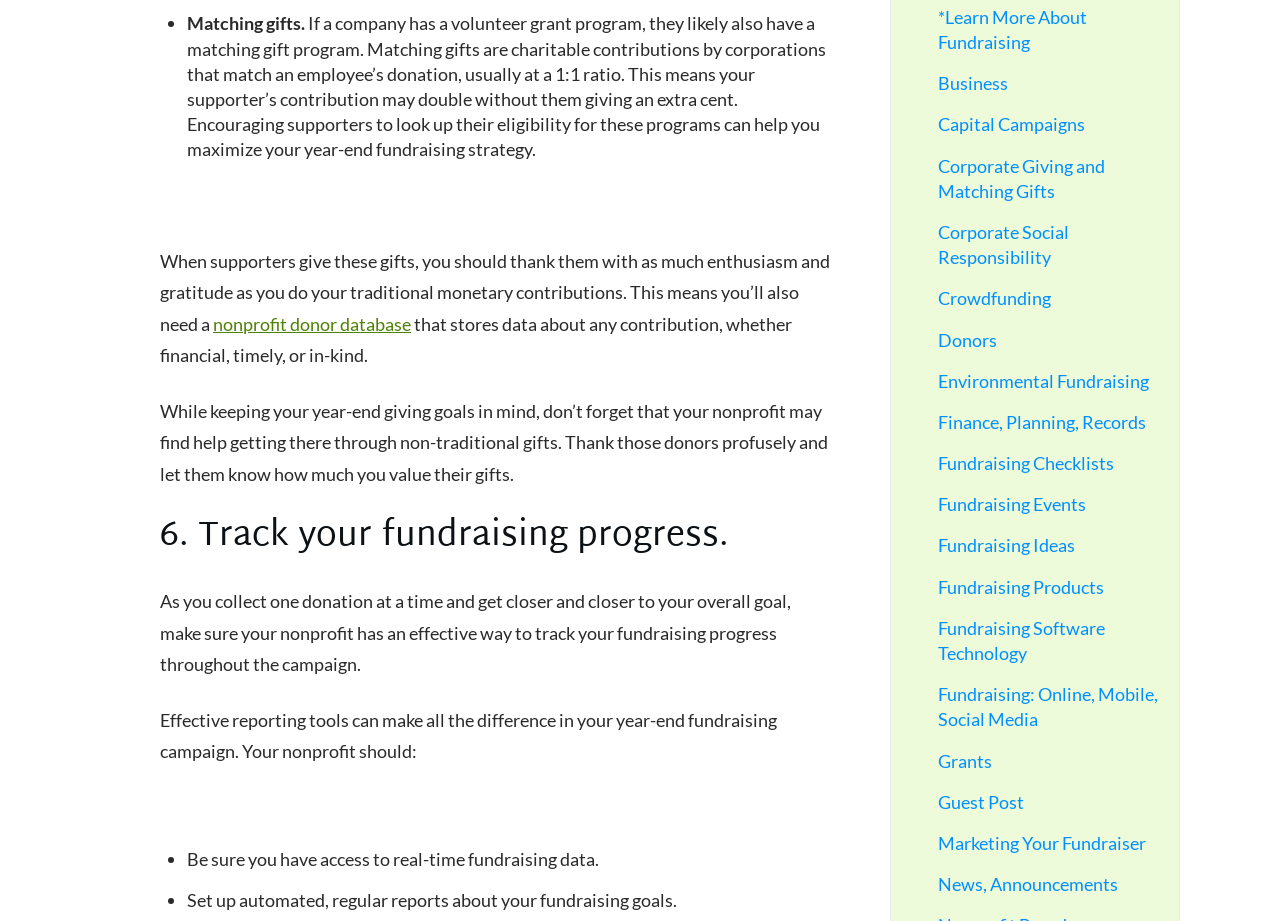Use a single word or phrase to answer the question:
What should a nonprofit have to track fundraising progress?

Effective reporting tools